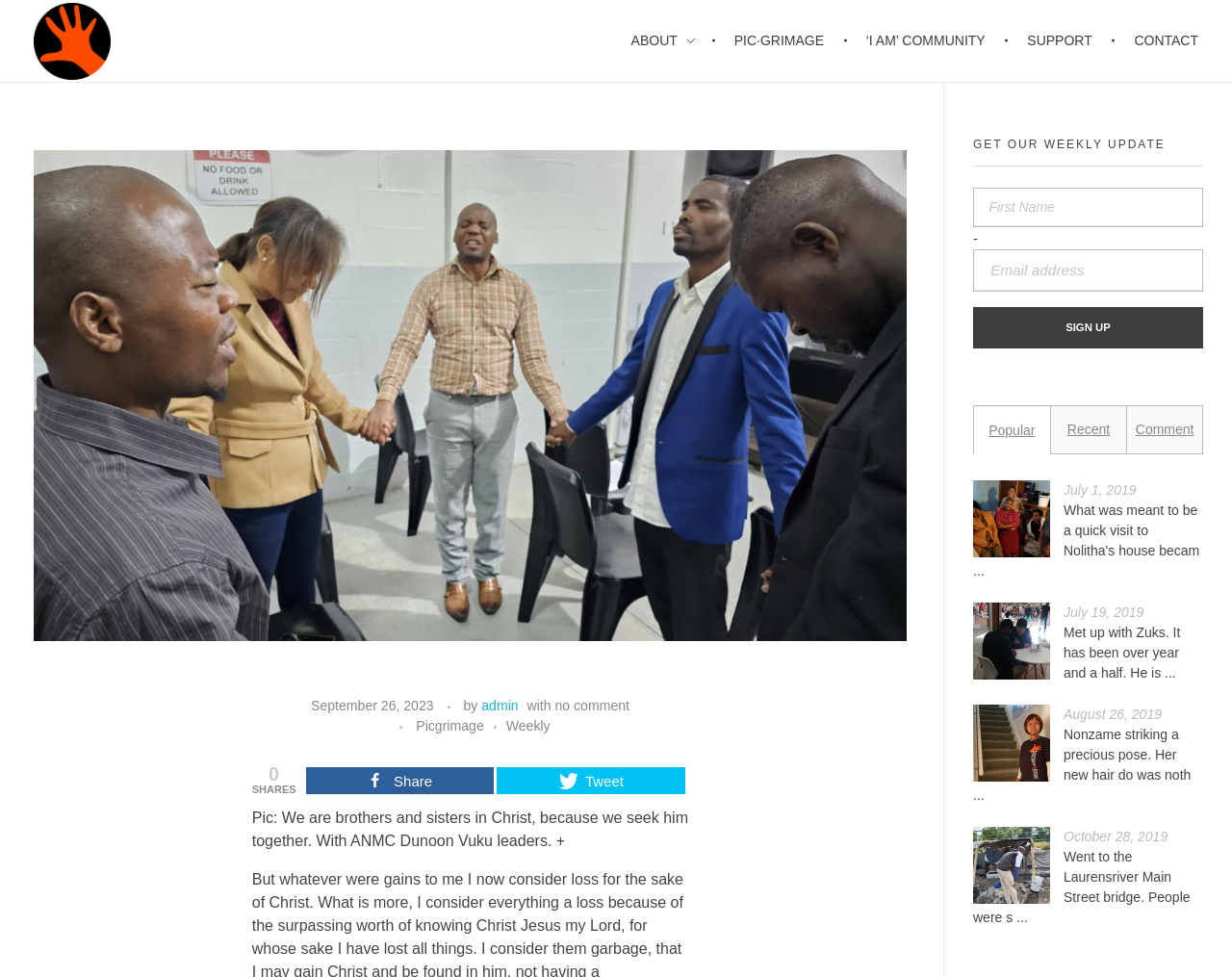How many links are there in the top navigation bar?
Provide a one-word or short-phrase answer based on the image.

4